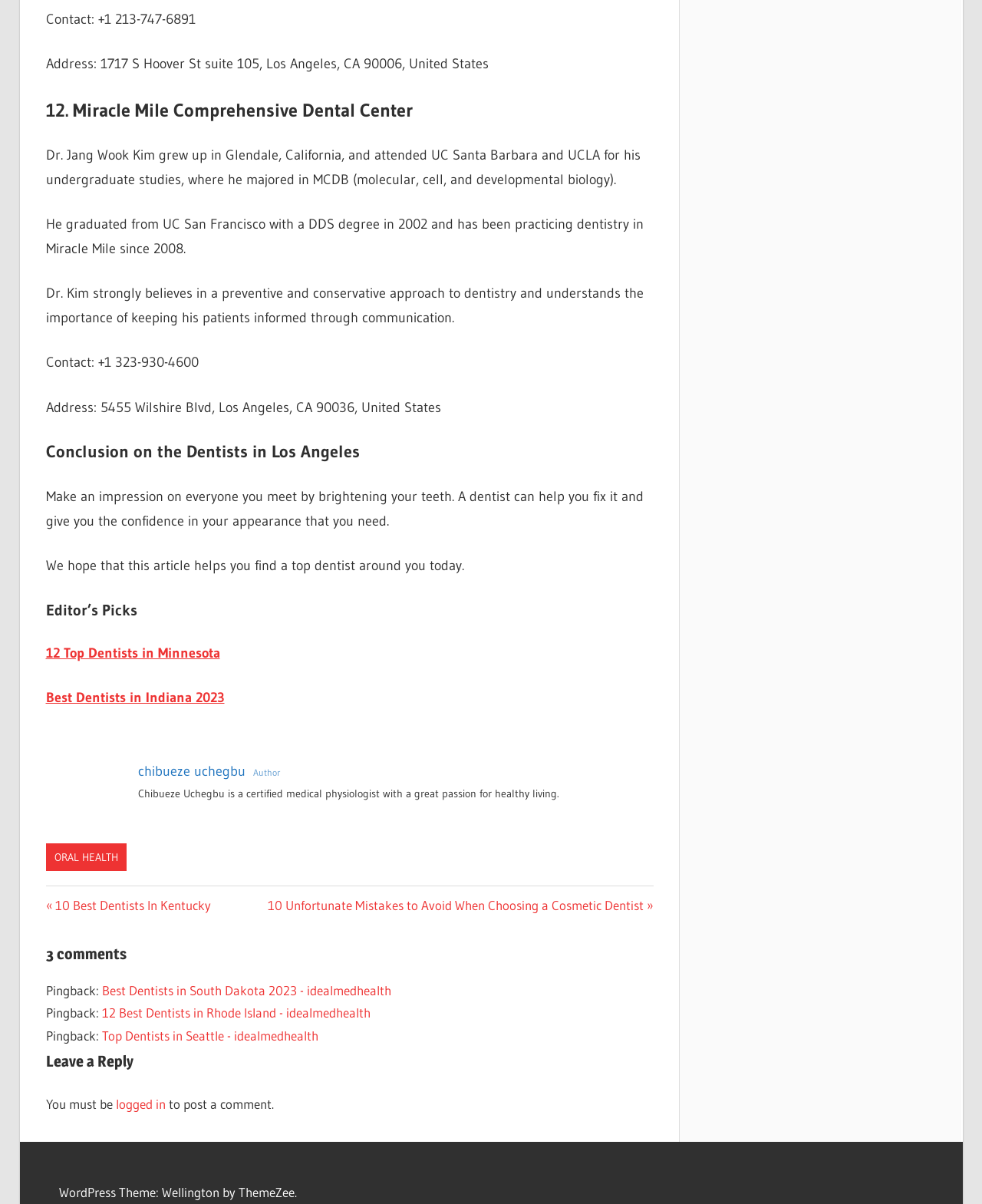What is the address of Dr. Jang Wook Kim's dental office?
Use the screenshot to answer the question with a single word or phrase.

1717 S Hoover St suite 105, Los Angeles, CA 90006, United States